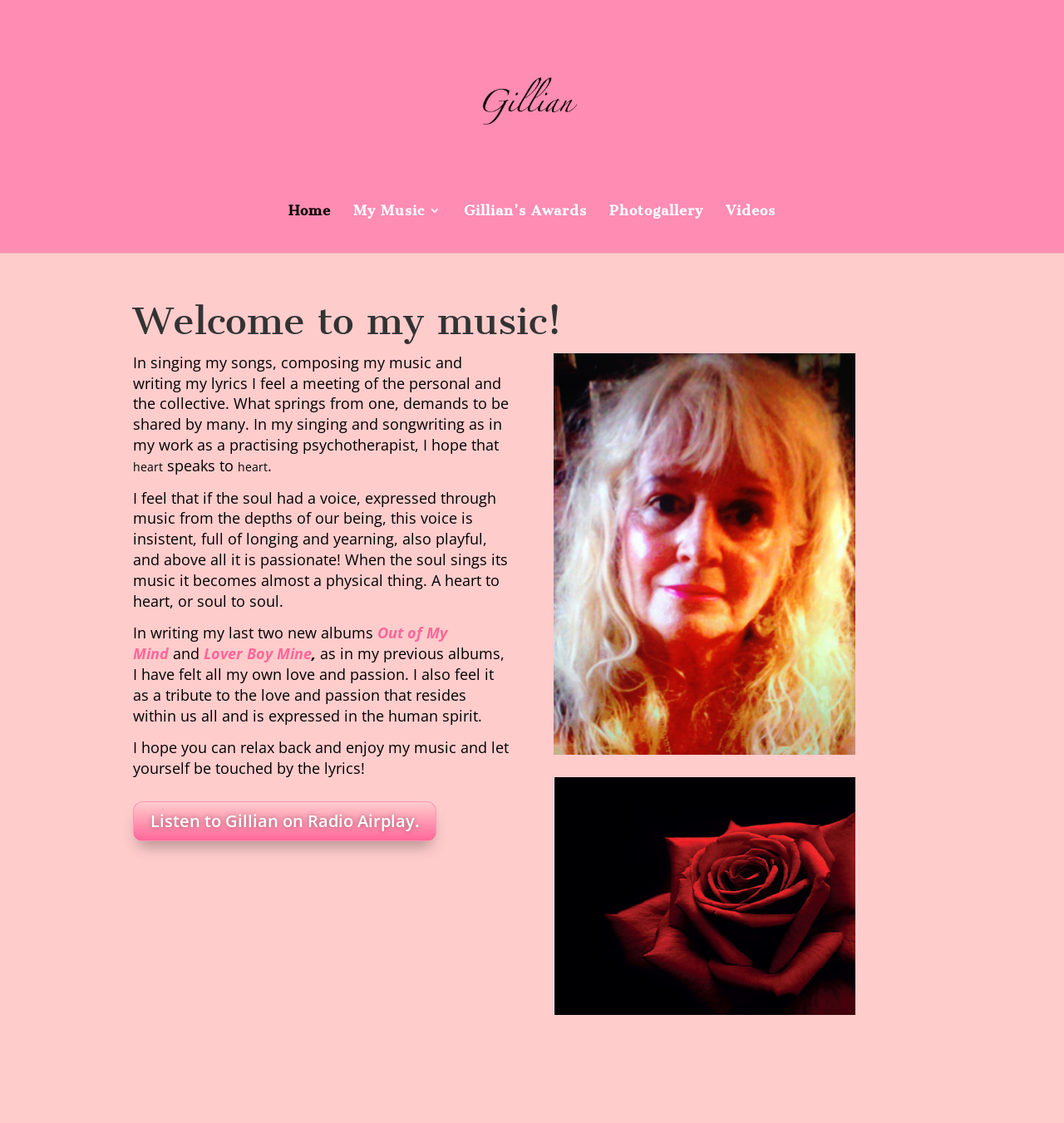Identify the bounding box for the described UI element: "Index".

None